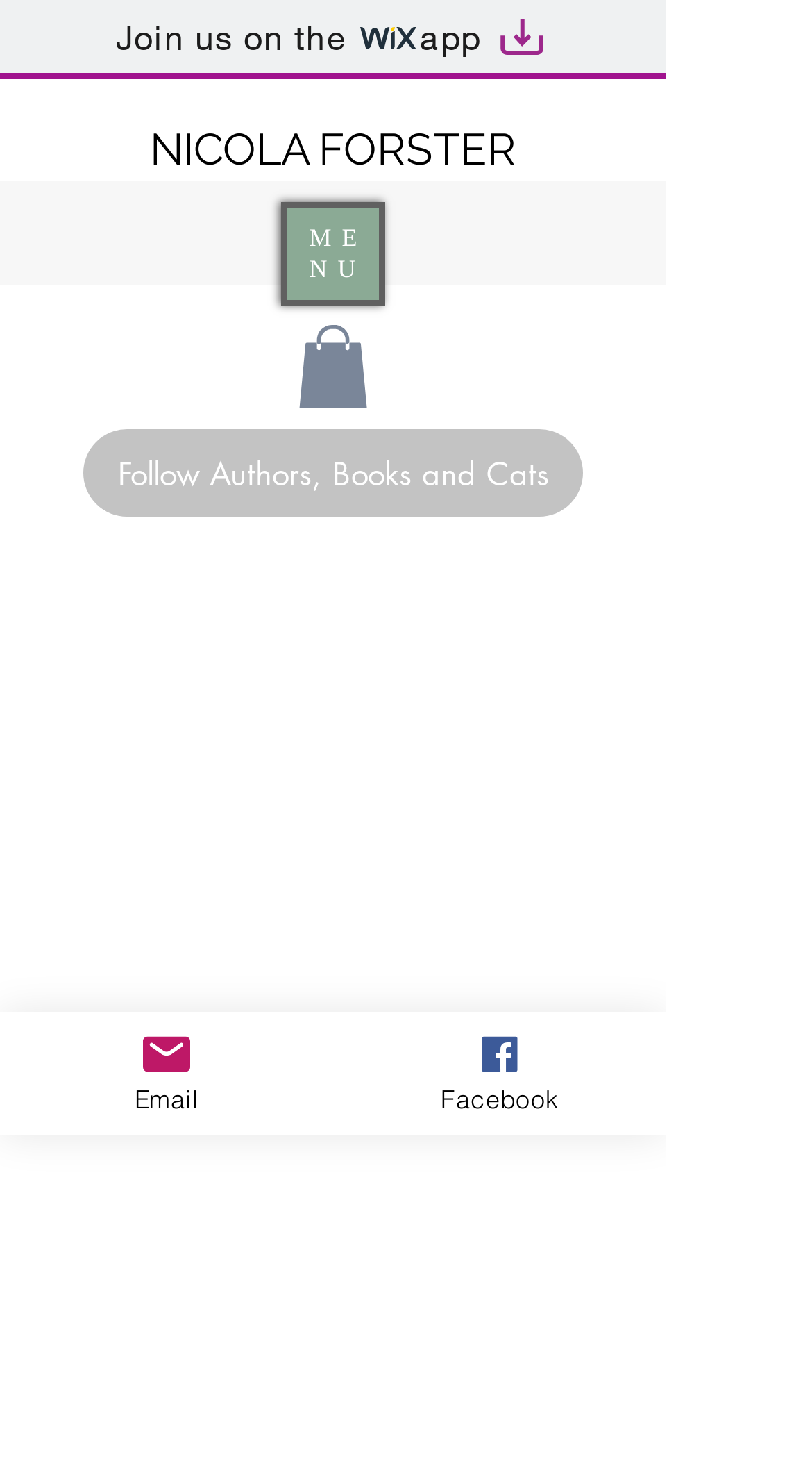What is the text on the button?
Please ensure your answer is as detailed and informative as possible.

The button on the webpage has the text 'Open navigation menu', which suggests that it can be used to navigate to other parts of the webpage or website.